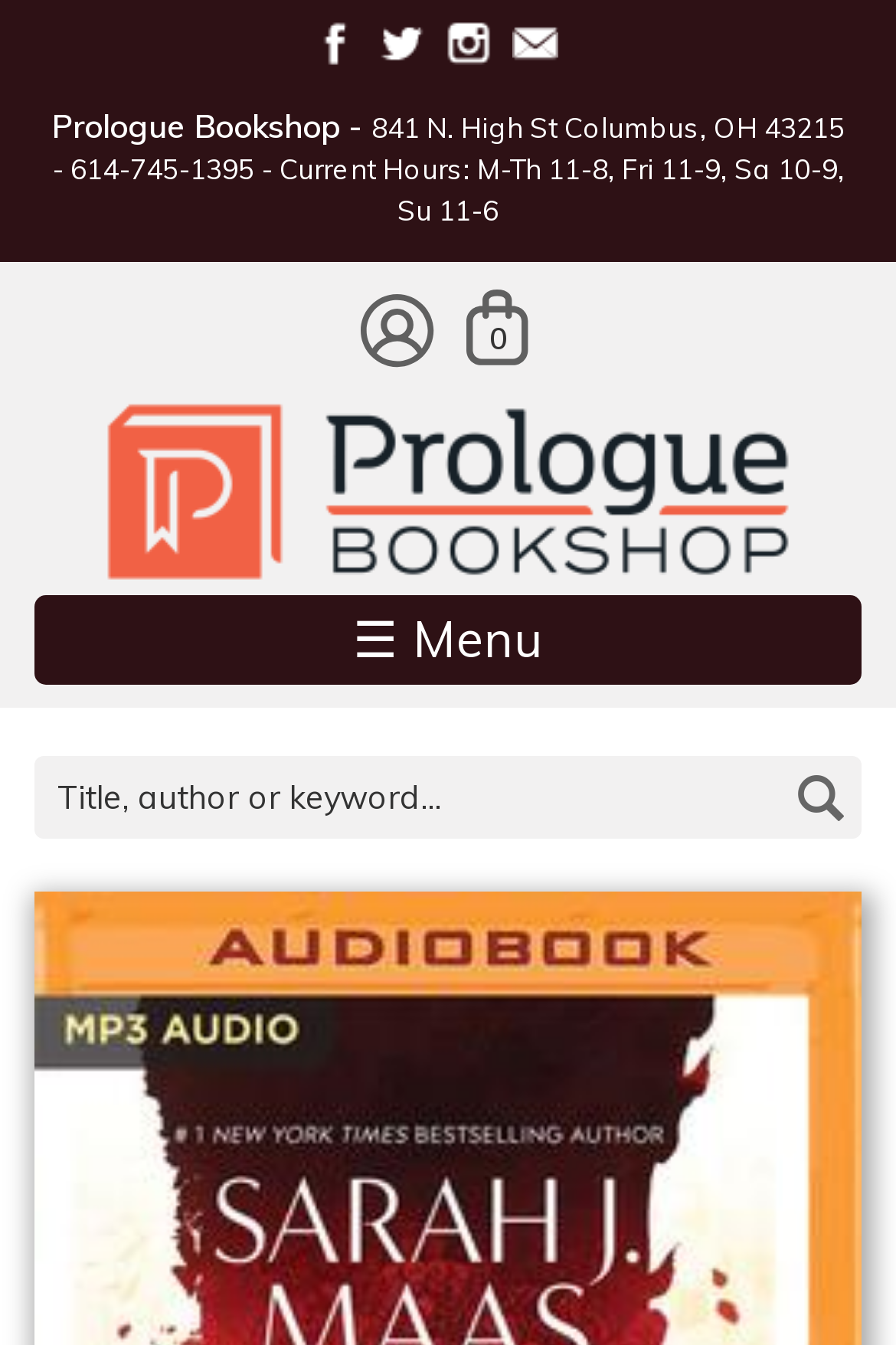Review the image closely and give a comprehensive answer to the question: What is the name of the bookshop?

I found the answer by looking at the static text element 'Prologue Bookshop -' at the top of the webpage, which indicates the name of the bookshop.